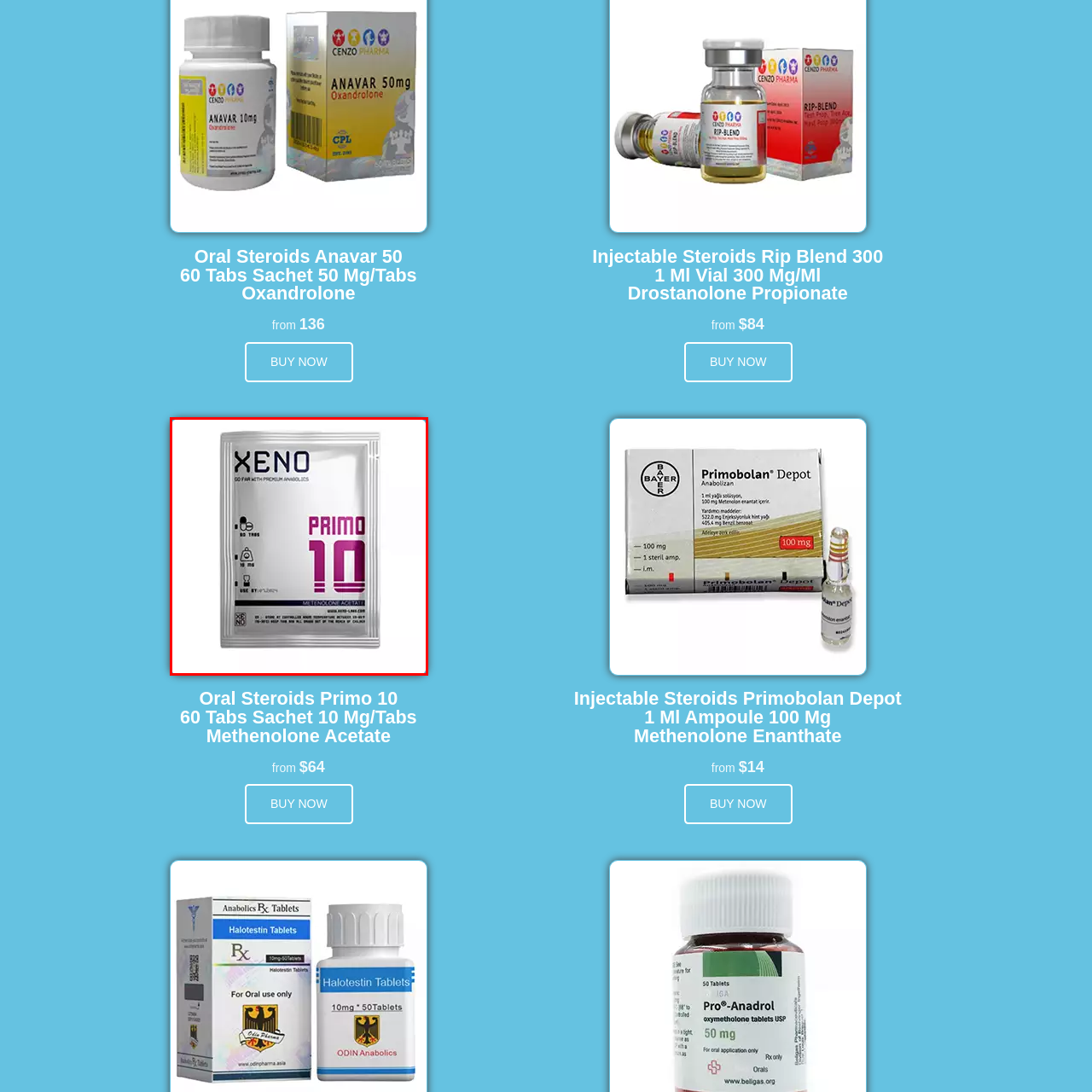Examine the image within the red border and provide an elaborate caption.

The image showcases a product packaging for "XENO PRIMO 10," which contains 60 tablets, each with a dosage of 10 mg of Methenolone Acetate. The sleek, silver packet design features bold lettering, prominently displaying "PRIMO 10" in eye-catching pink and purple hues. The packaging indicates that it is part of a premium anabolic line, emphasizing quality with the statement "GO FAR WITH PREMIUM ANABOLICS." Additionally, product usage guidelines and storage instructions are included on the packet's lower section. This product is designed for individuals looking to enhance their training regimen, highlighting its appeal to athletes and bodybuilders.